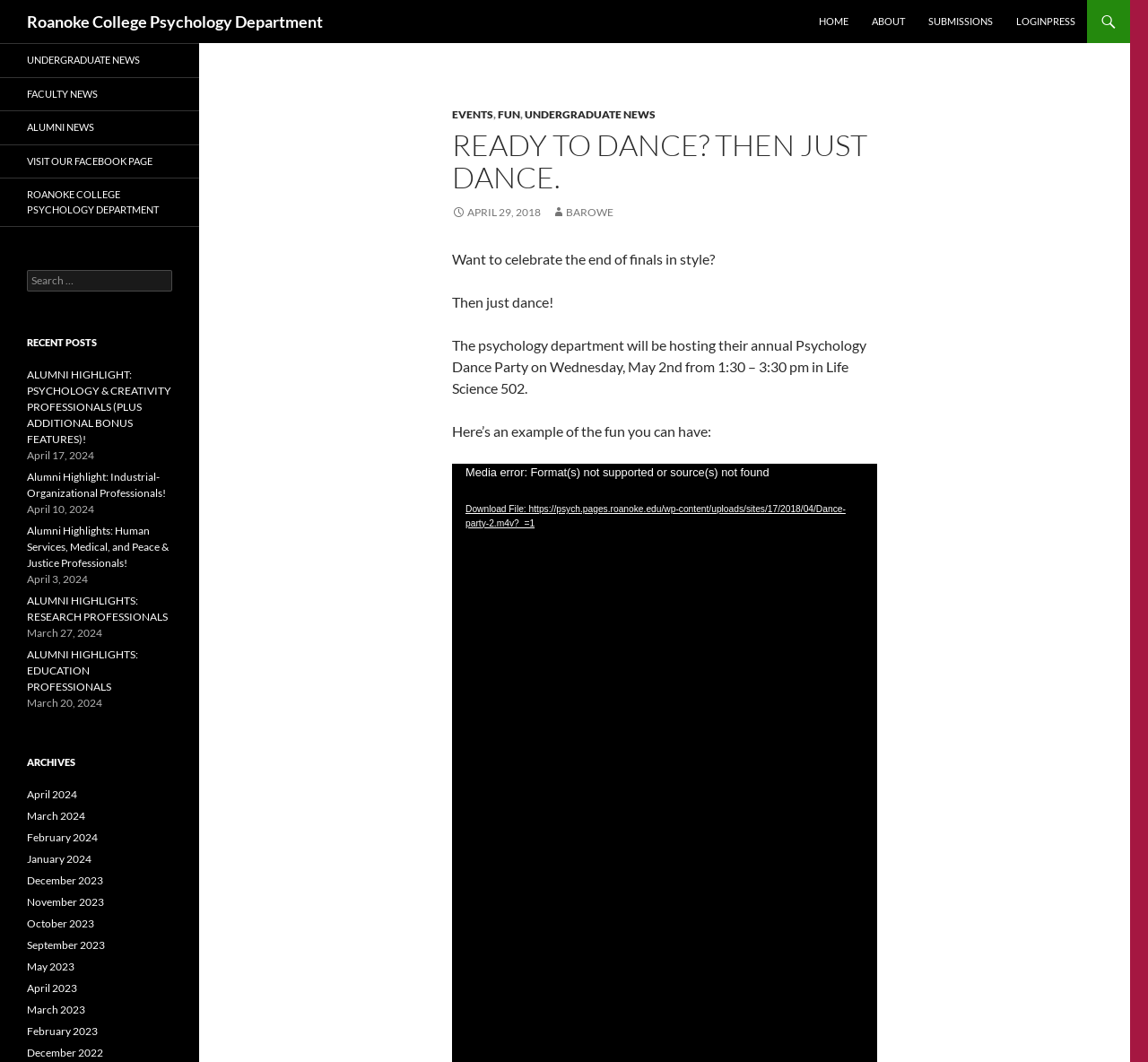Can you show the bounding box coordinates of the region to click on to complete the task described in the instruction: "Click on the 'HOME' link"?

[0.704, 0.0, 0.748, 0.041]